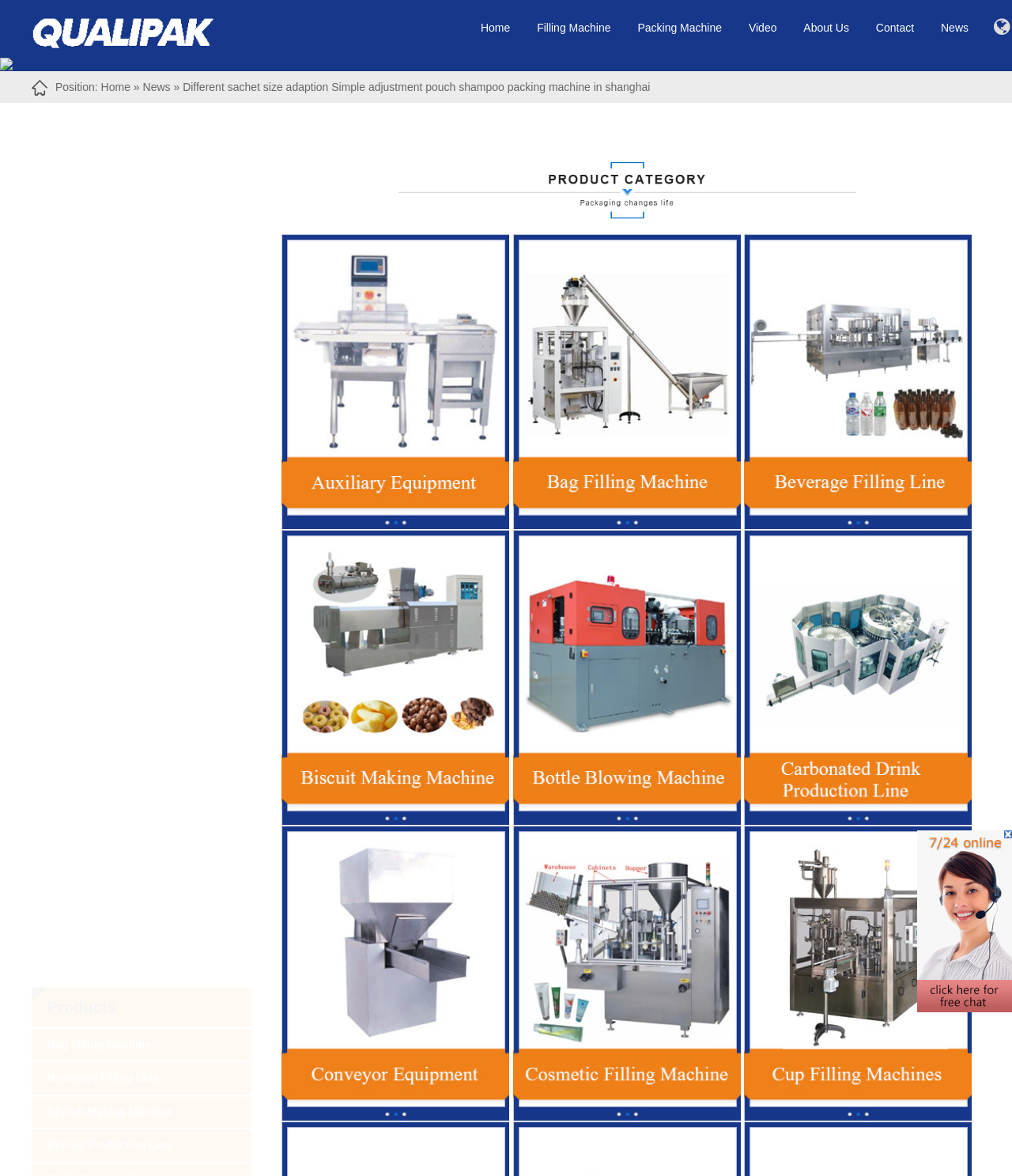Find the bounding box coordinates of the element you need to click on to perform this action: 'Click on the Qualipak Machienry Hi-Tech logo'. The coordinates should be represented by four float values between 0 and 1, in the format [left, top, right, bottom].

[0.031, 0.007, 0.242, 0.044]